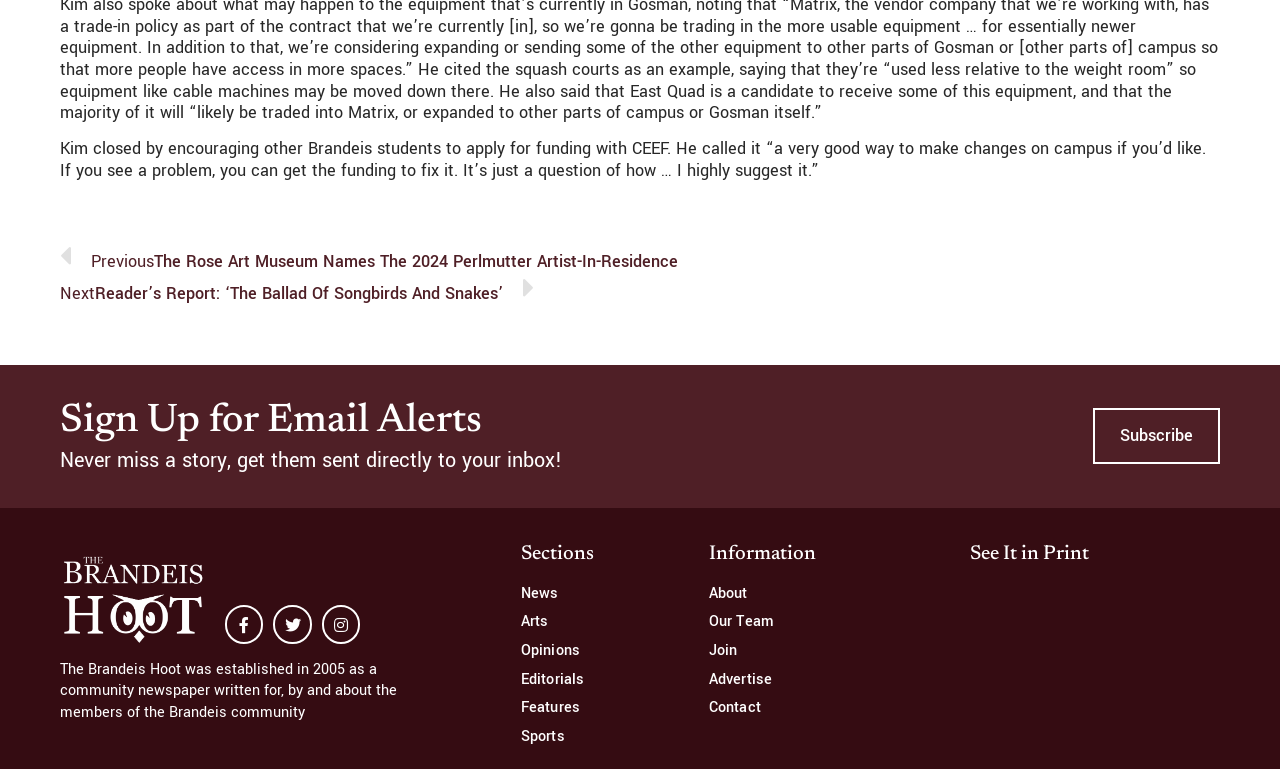What is the purpose of the 'Sign Up for Email Alerts' section?
Answer the question with just one word or phrase using the image.

To receive news directly